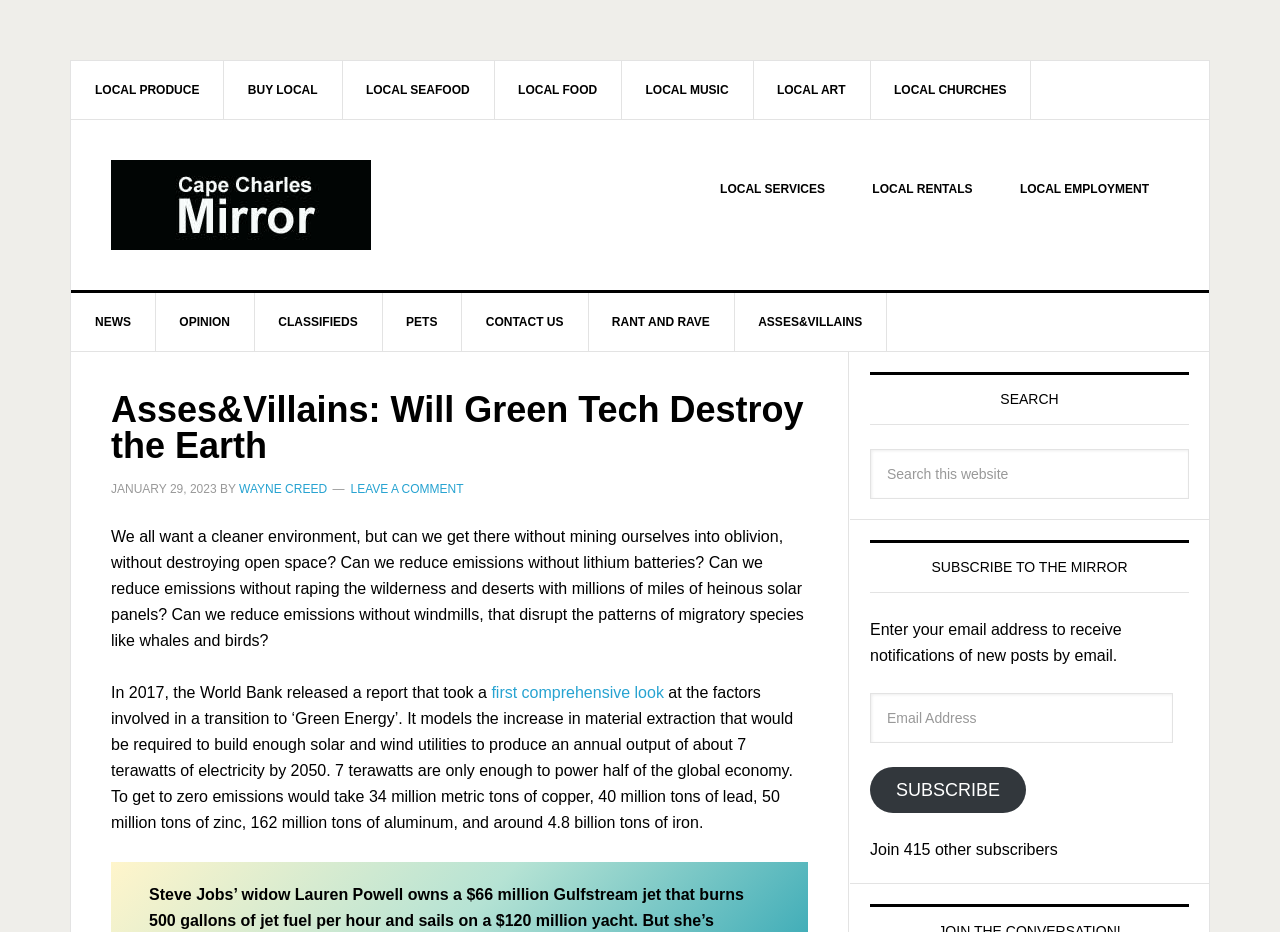Find the bounding box coordinates for the area that should be clicked to accomplish the instruction: "Subscribe to the Mirror".

[0.68, 0.823, 0.802, 0.872]